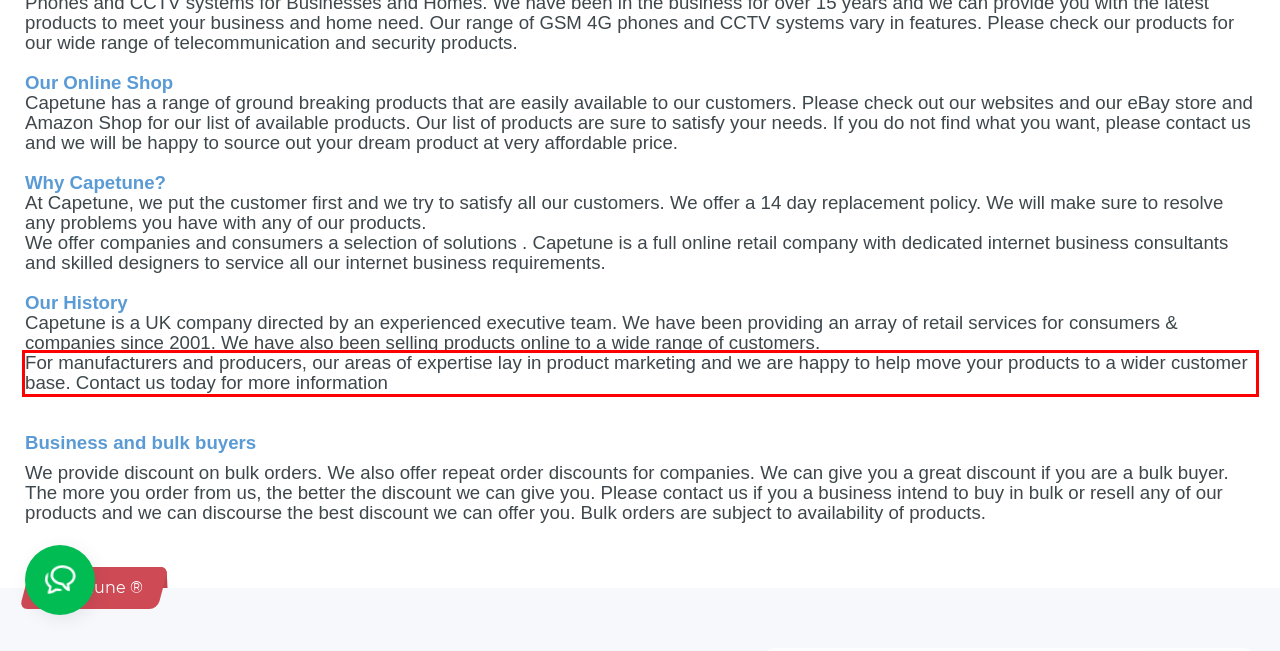From the given screenshot of a webpage, identify the red bounding box and extract the text content within it.

For manufacturers and producers, our areas of expertise lay in product marketing and we are happy to help move your products to a wider customer base. Contact us today for more information